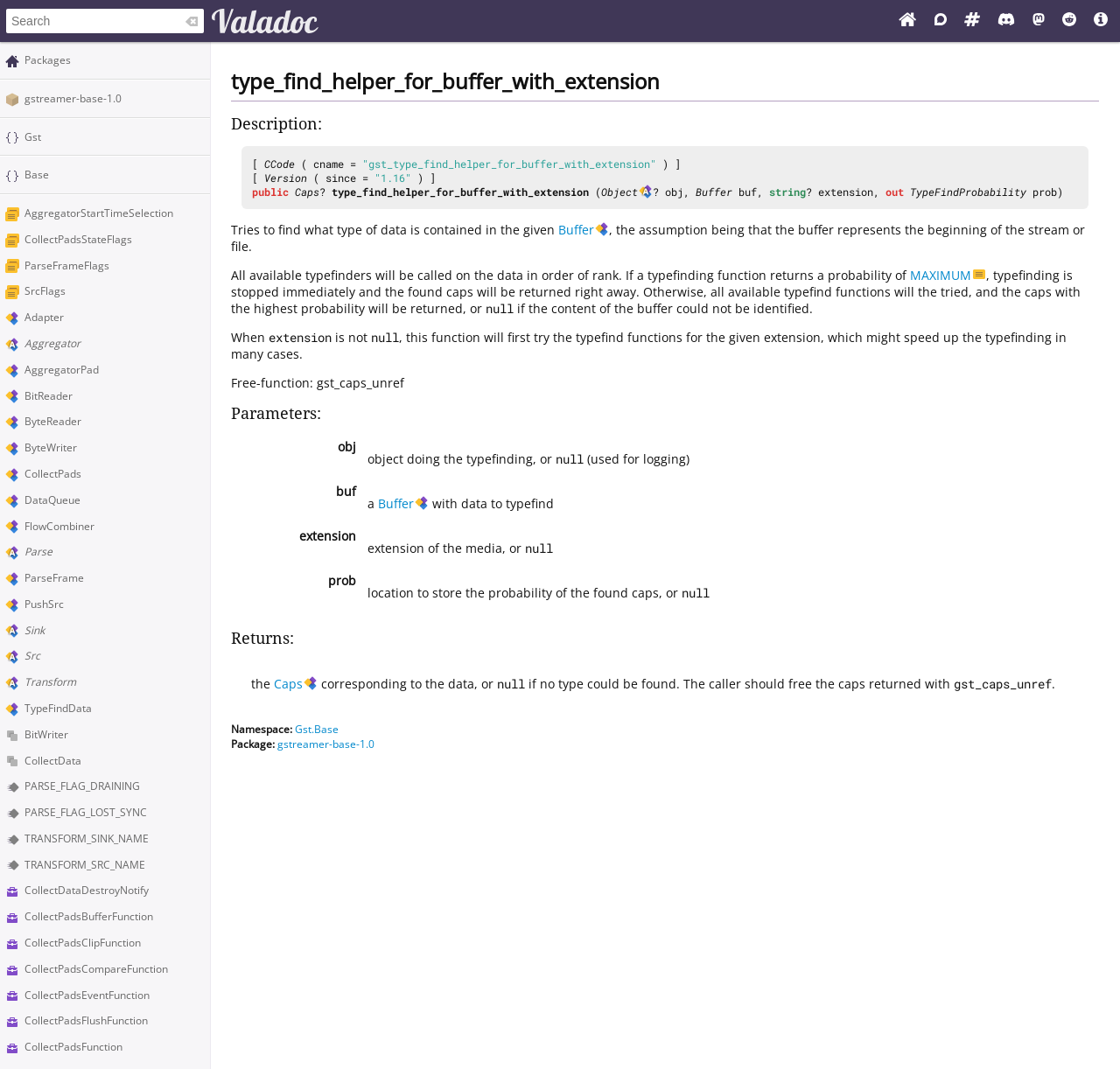Can you specify the bounding box coordinates for the region that should be clicked to fulfill this instruction: "Visit Valadoc".

[0.183, 0.008, 0.796, 0.031]